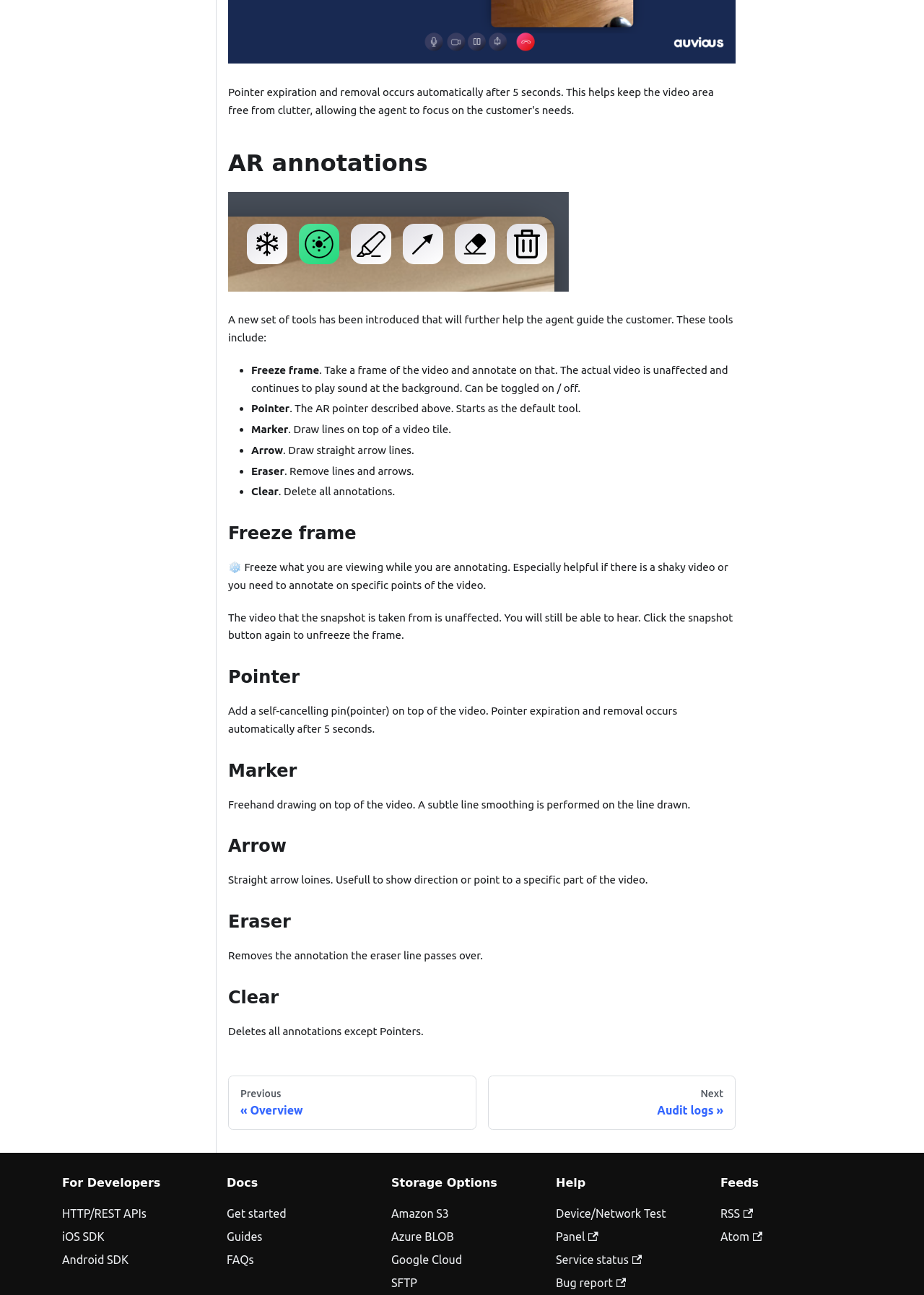What is the purpose of Freeze frame?
Examine the image closely and answer the question with as much detail as possible.

Freeze frame is a tool that allows the user to take a frame of the video and annotate on that. The actual video is unaffected and continues to play sound at the background. It is especially helpful if there is a shaky video or you need to annotate on specific points of the video.